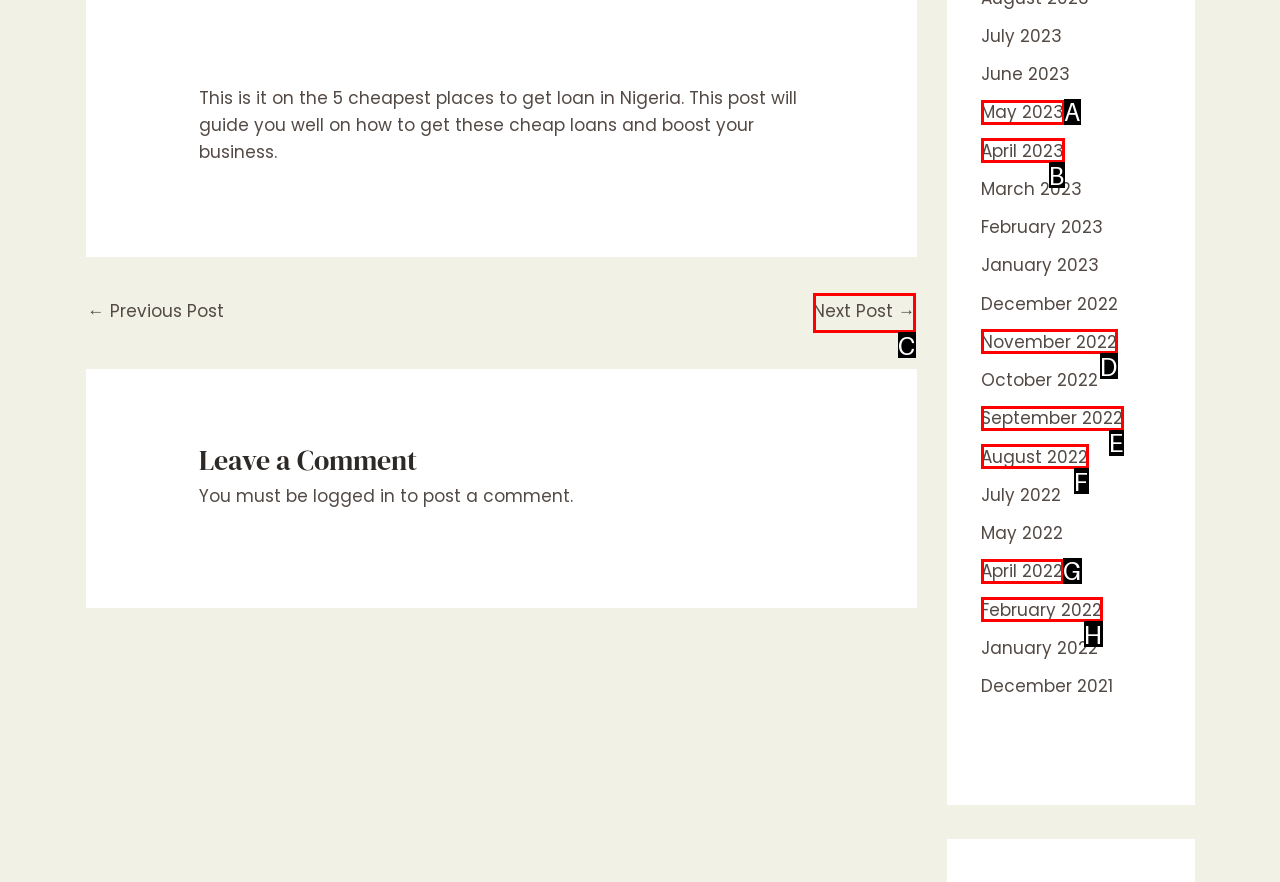What letter corresponds to the UI element described here: Space rental
Reply with the letter from the options provided.

None